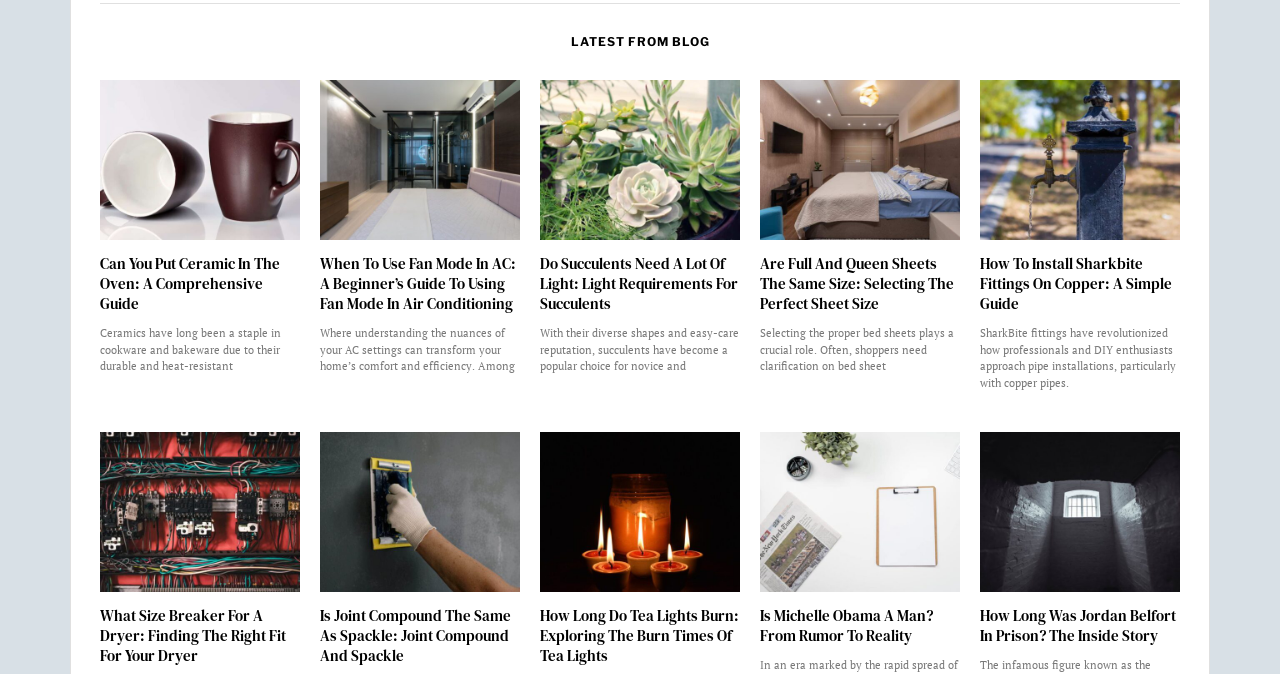What is the topic of the last article?
Using the image, provide a detailed and thorough answer to the question.

The last article is about Jordan Belfort's prison time, as indicated by the heading 'How Long Was Jordan Belfort In Prison? The Inside Story' and the image with the same title.